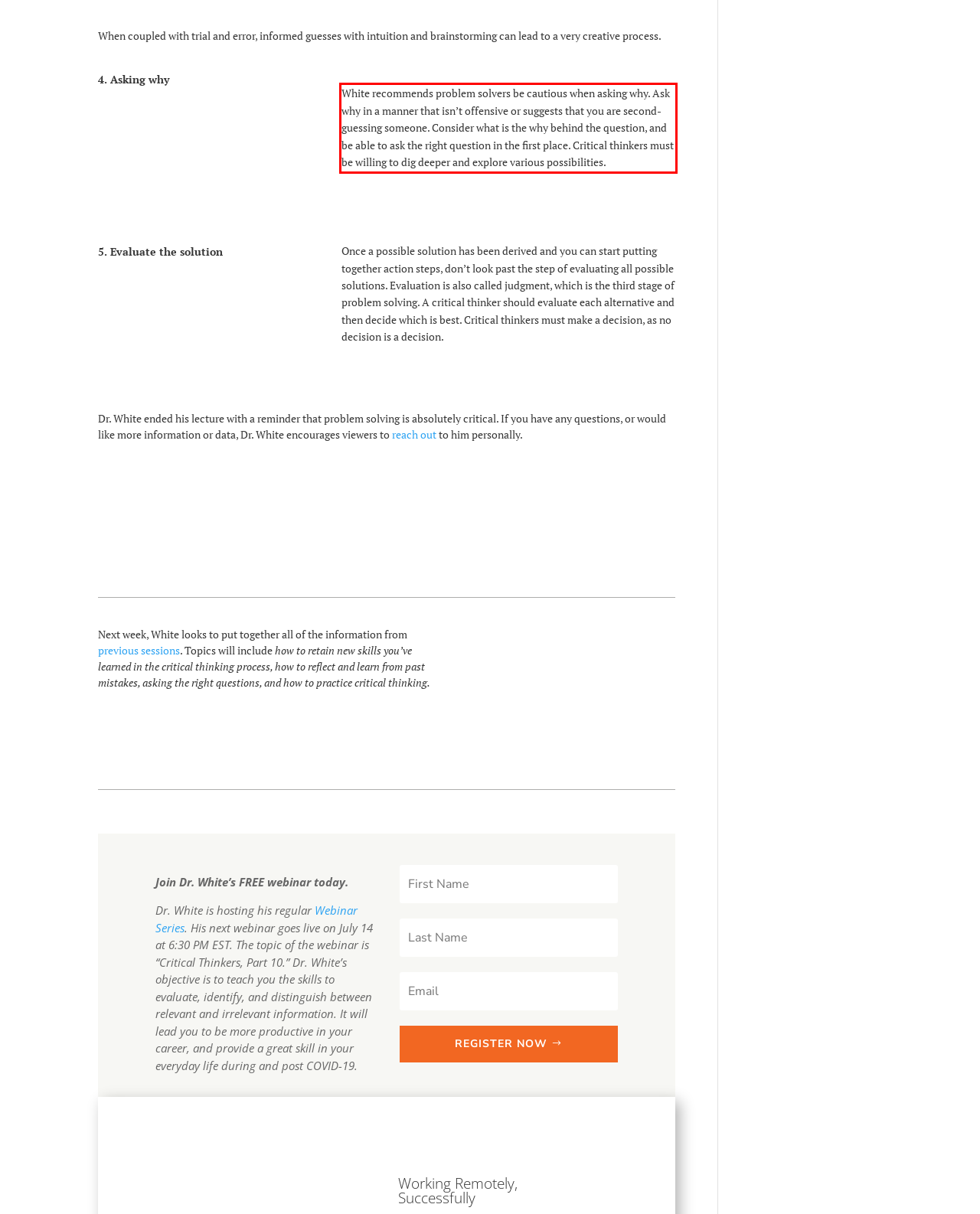Analyze the webpage screenshot and use OCR to recognize the text content in the red bounding box.

White recommends problem solvers be cautious when asking why. Ask why in a manner that isn’t offensive or suggests that you are second-guessing someone. Consider what is the why behind the question, and be able to ask the right question in the first place. Critical thinkers must be willing to dig deeper and explore various possibilities.